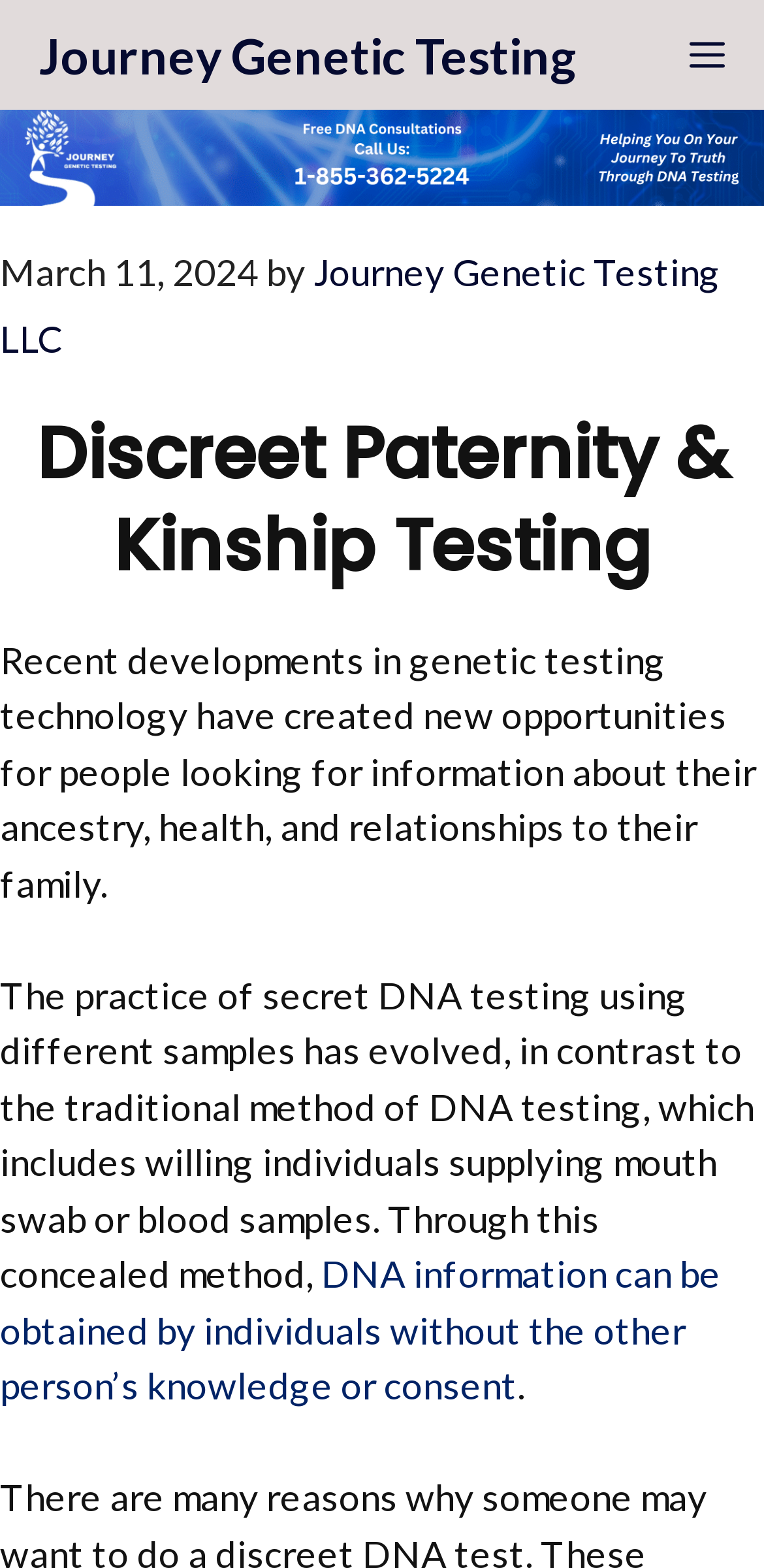Provide your answer to the question using just one word or phrase: What type of testing is mentioned on the webpage?

Paternity & Kinship Testing